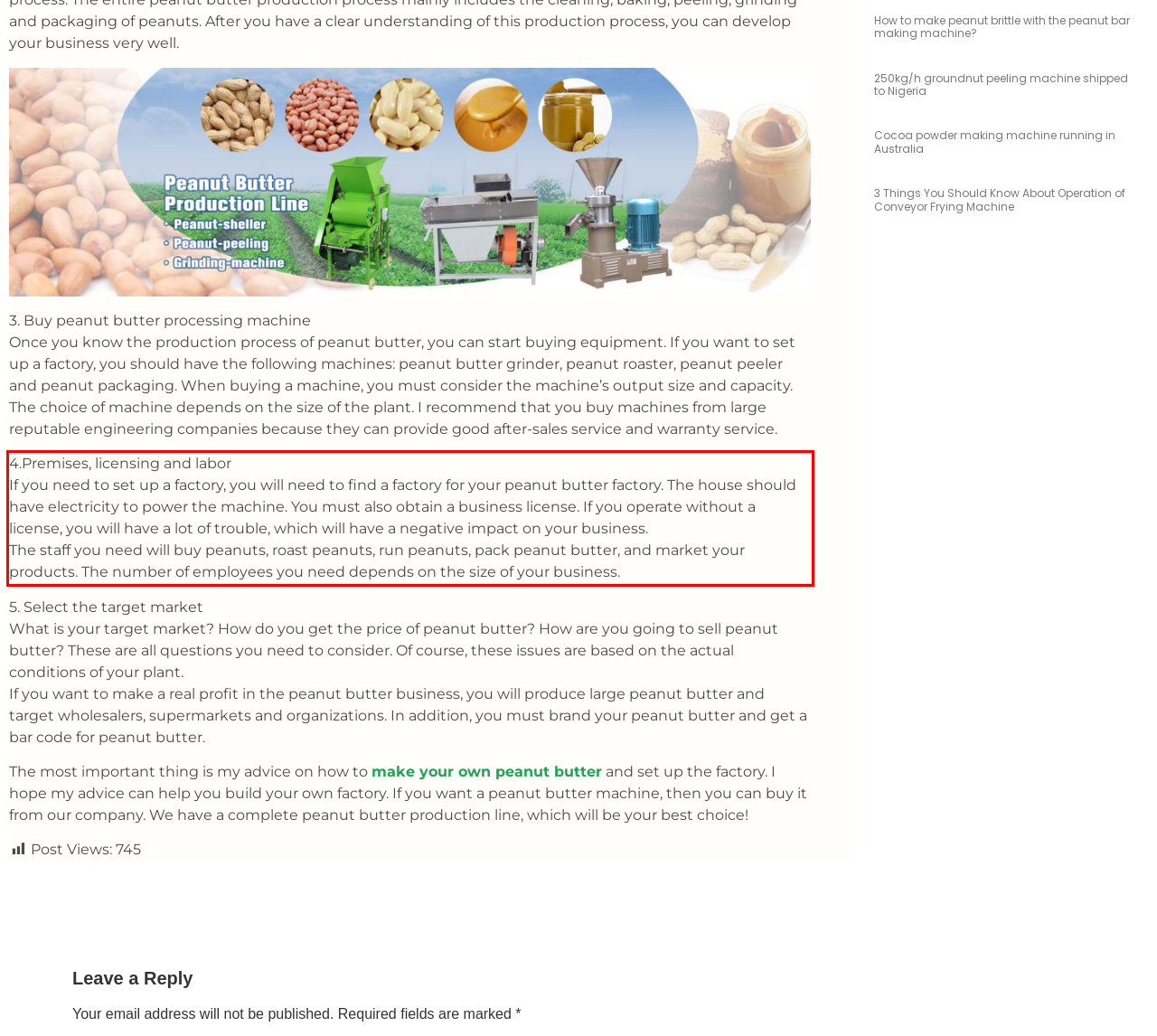Please examine the webpage screenshot containing a red bounding box and use OCR to recognize and output the text inside the red bounding box.

4.Premises, licensing and labor If you need to set up a factory, you will need to find a factory for your peanut butter factory. The house should have electricity to power the machine. You must also obtain a business license. If you operate without a license, you will have a lot of trouble, which will have a negative impact on your business. The staff you need will buy peanuts, roast peanuts, run peanuts, pack peanut butter, and market your products. The number of employees you need depends on the size of your business.